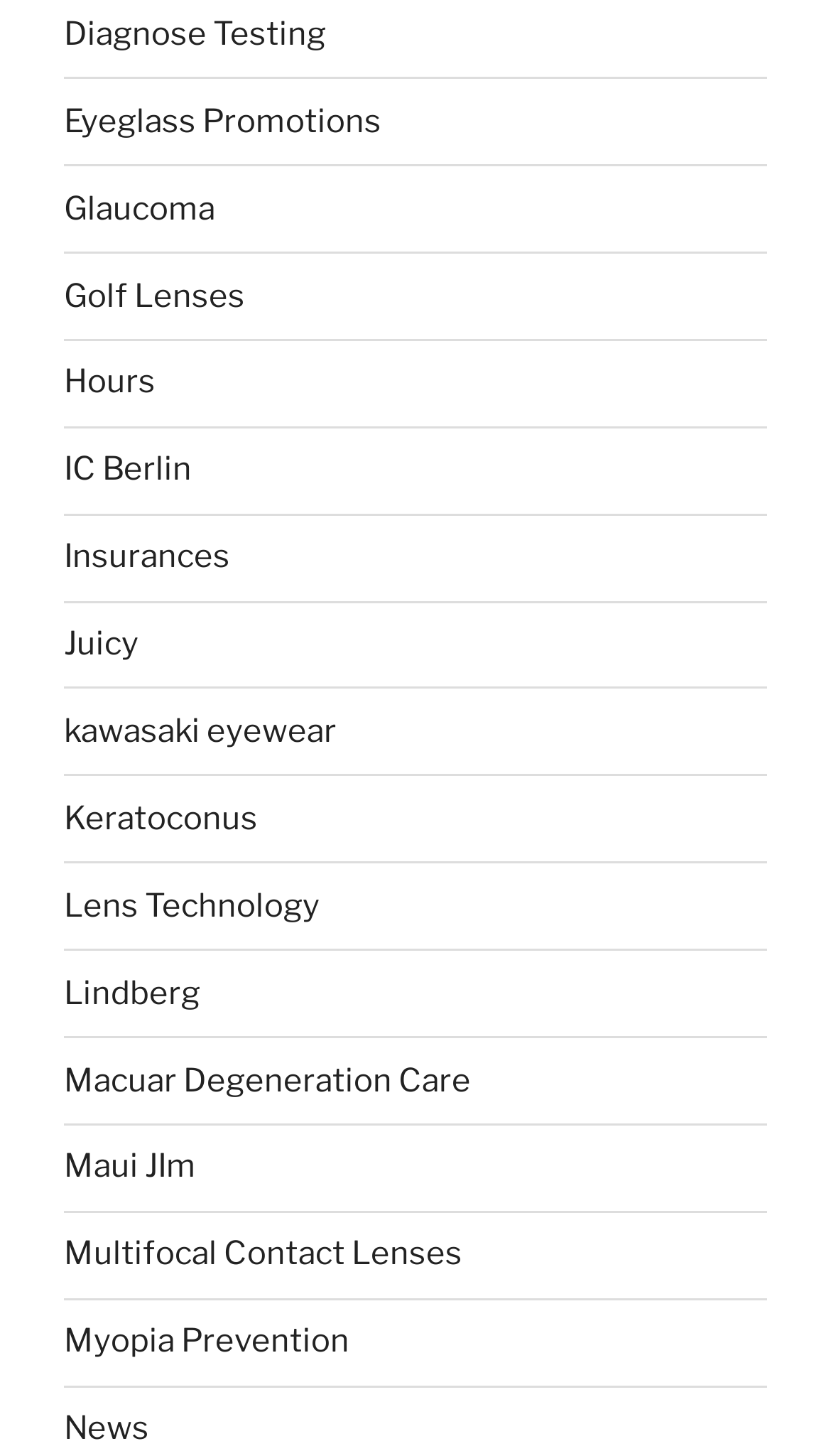Please determine the bounding box coordinates of the element's region to click for the following instruction: "Check Hours".

[0.077, 0.249, 0.187, 0.276]